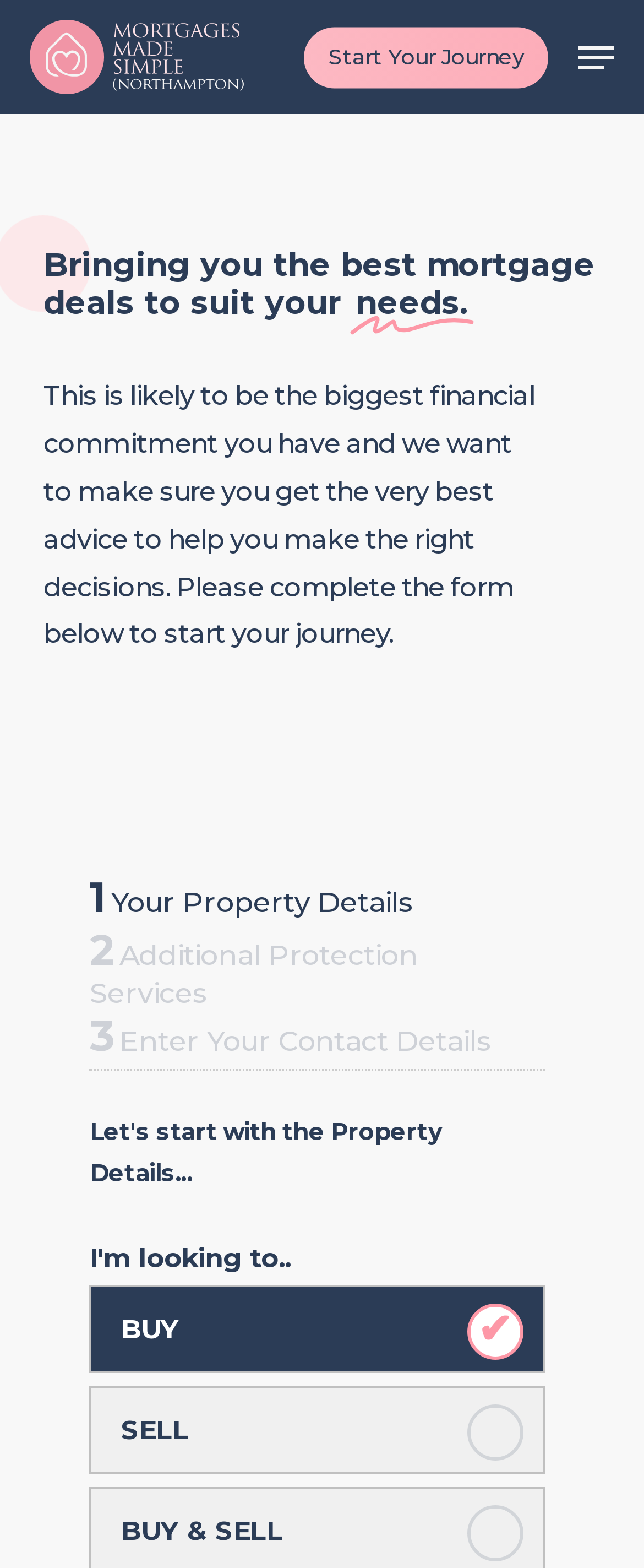How many radio buttons are there for property type?
Answer the question using a single word or phrase, according to the image.

3